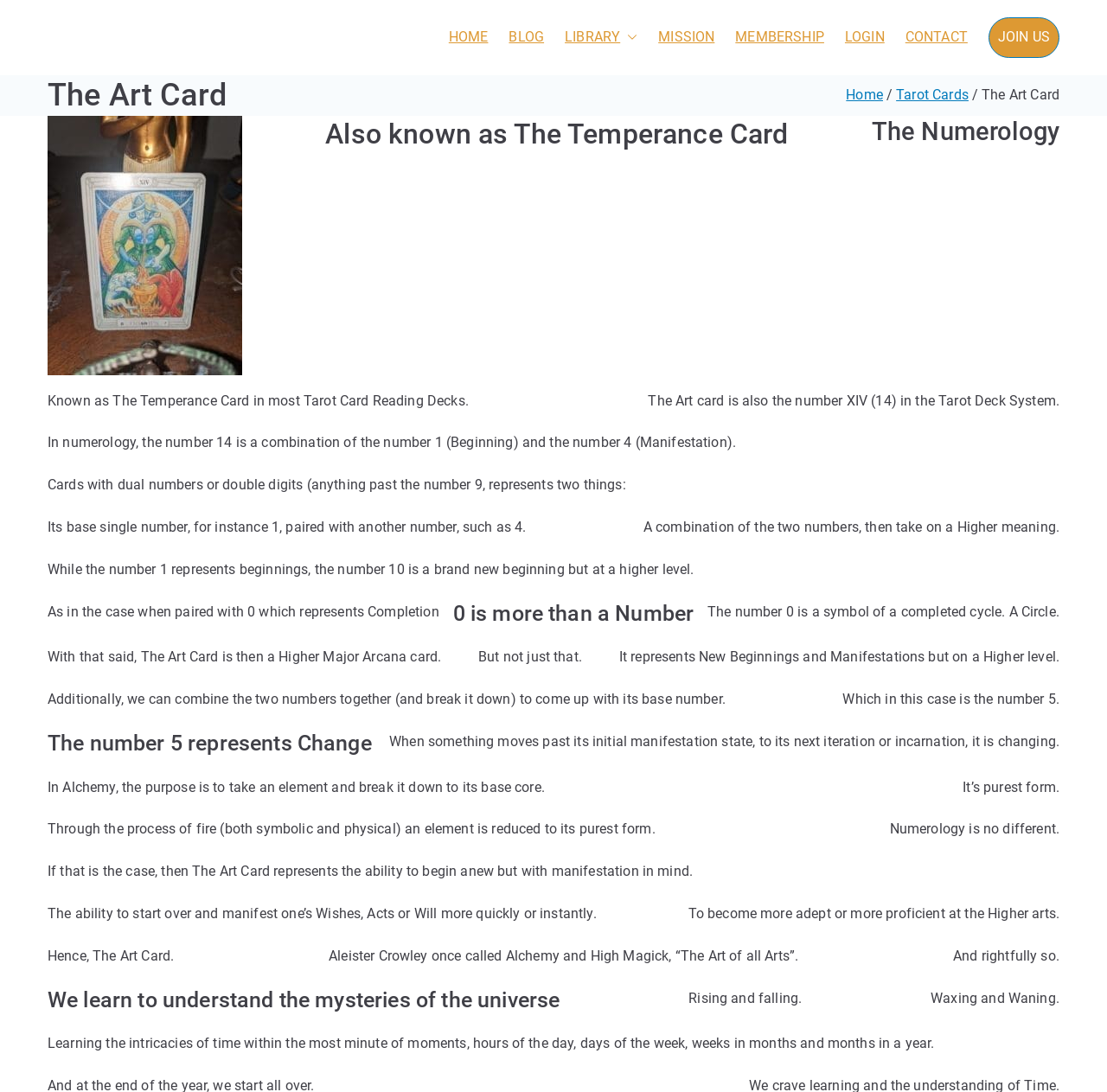Specify the bounding box coordinates of the element's area that should be clicked to execute the given instruction: "Explore Chinese Mainland". The coordinates should be four float numbers between 0 and 1, i.e., [left, top, right, bottom].

None